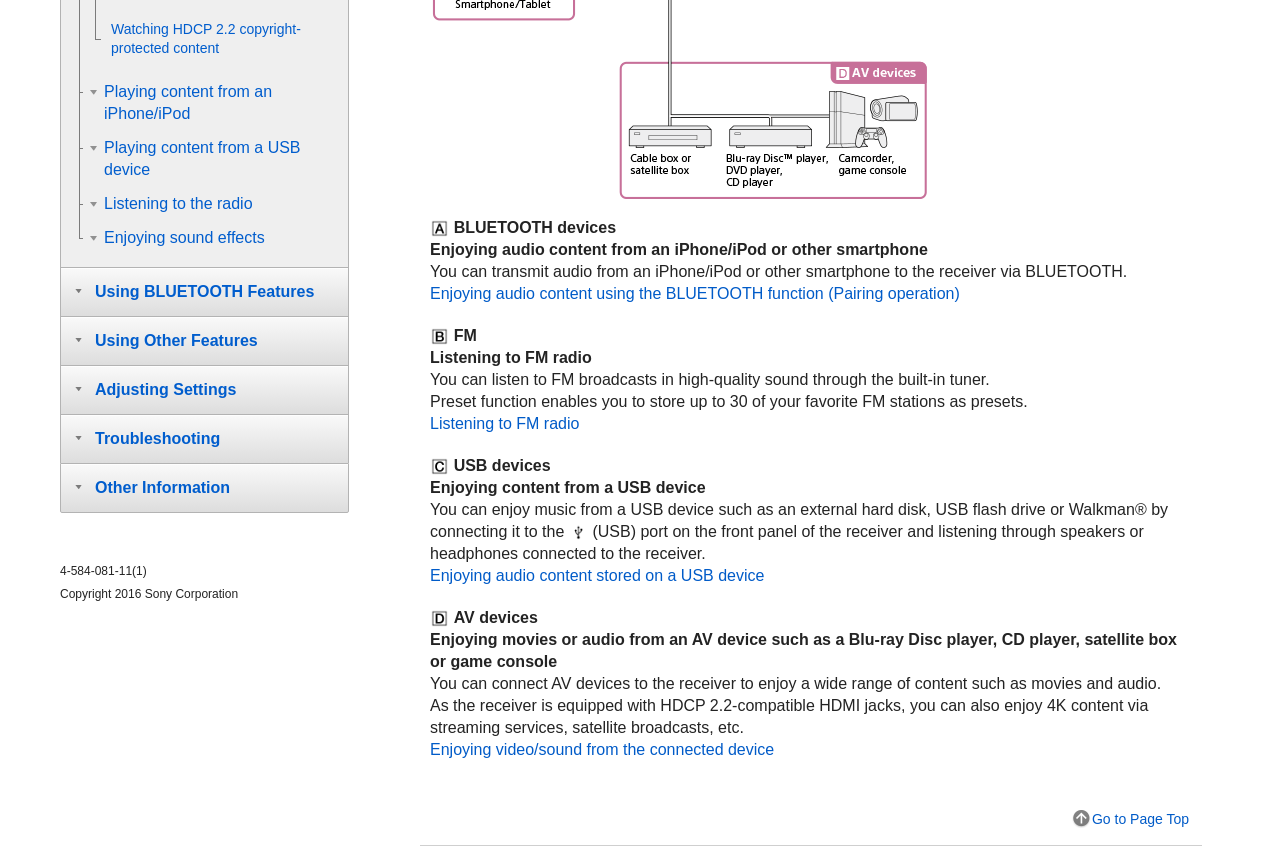Using floating point numbers between 0 and 1, provide the bounding box coordinates in the format (top-left x, top-left y, bottom-right x, bottom-right y). Locate the UI element described here: Watching HDCP 2.2 copyright-protected content

[0.079, 0.013, 0.252, 0.078]